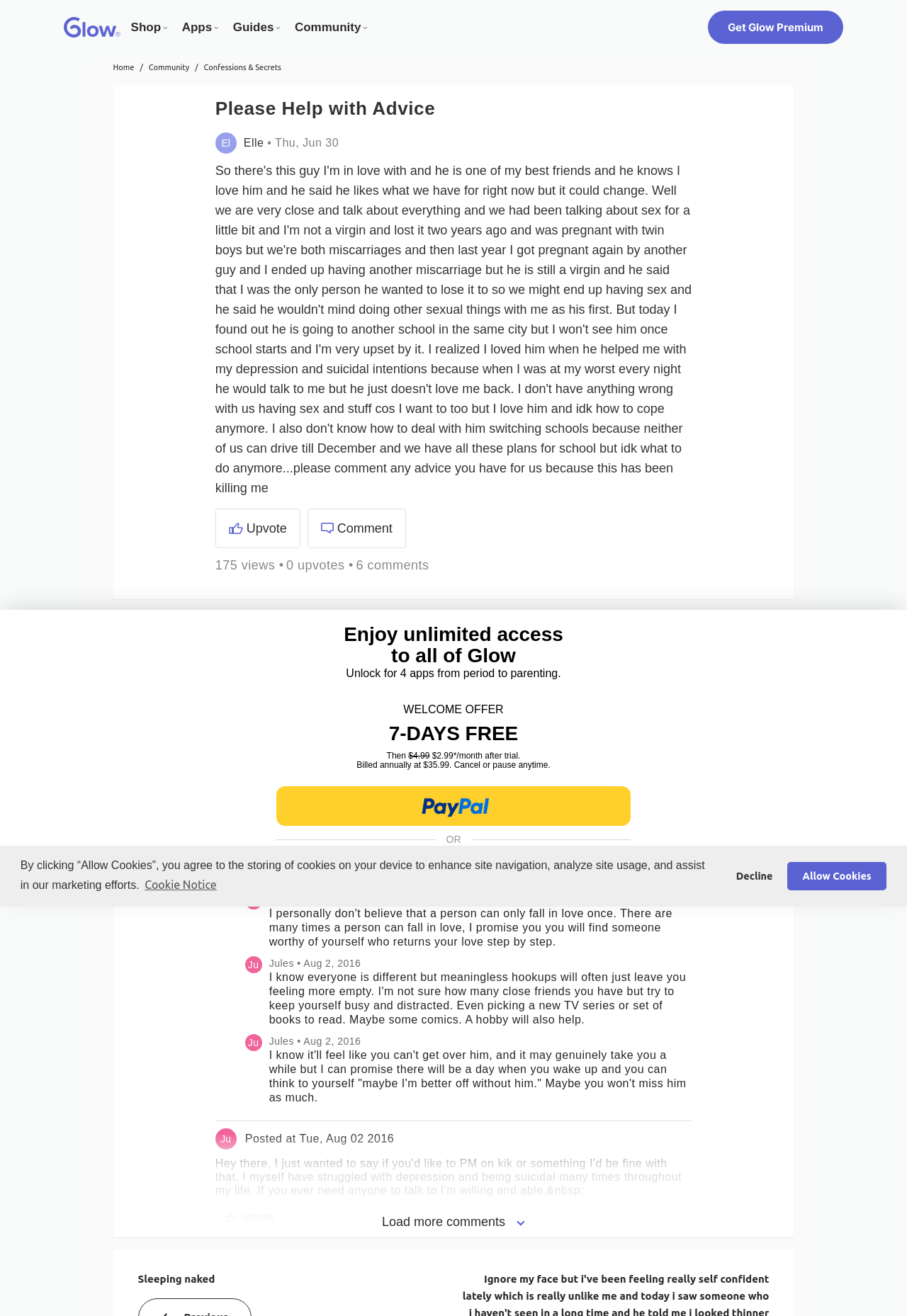How many comments are there on this post?
By examining the image, provide a one-word or phrase answer.

6